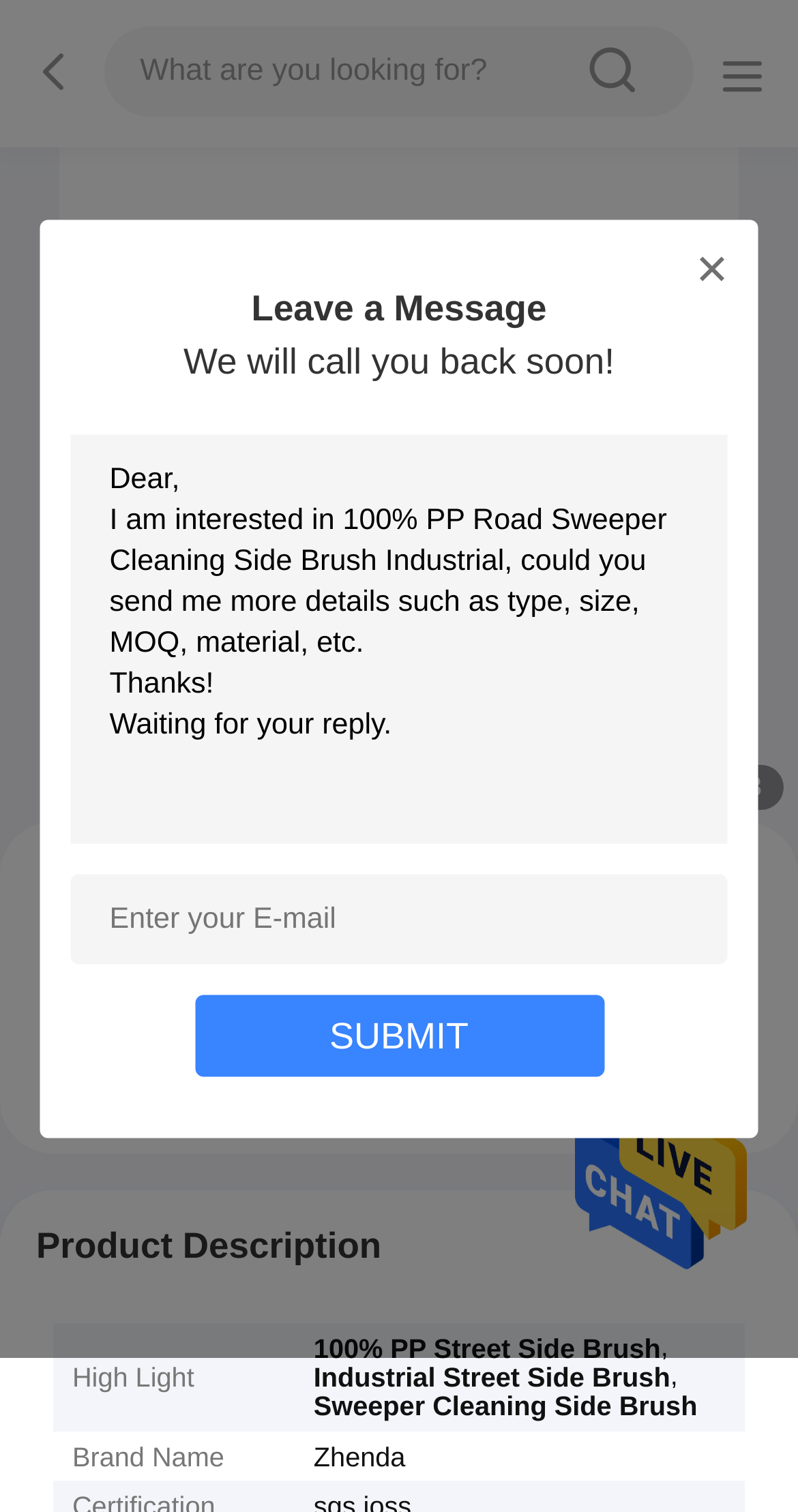How can I contact the seller?
Can you give a detailed and elaborate answer to the question?

I found the answer by looking at the product details section, where it says 'Get Best Price' and 'Contact Now' with corresponding links.